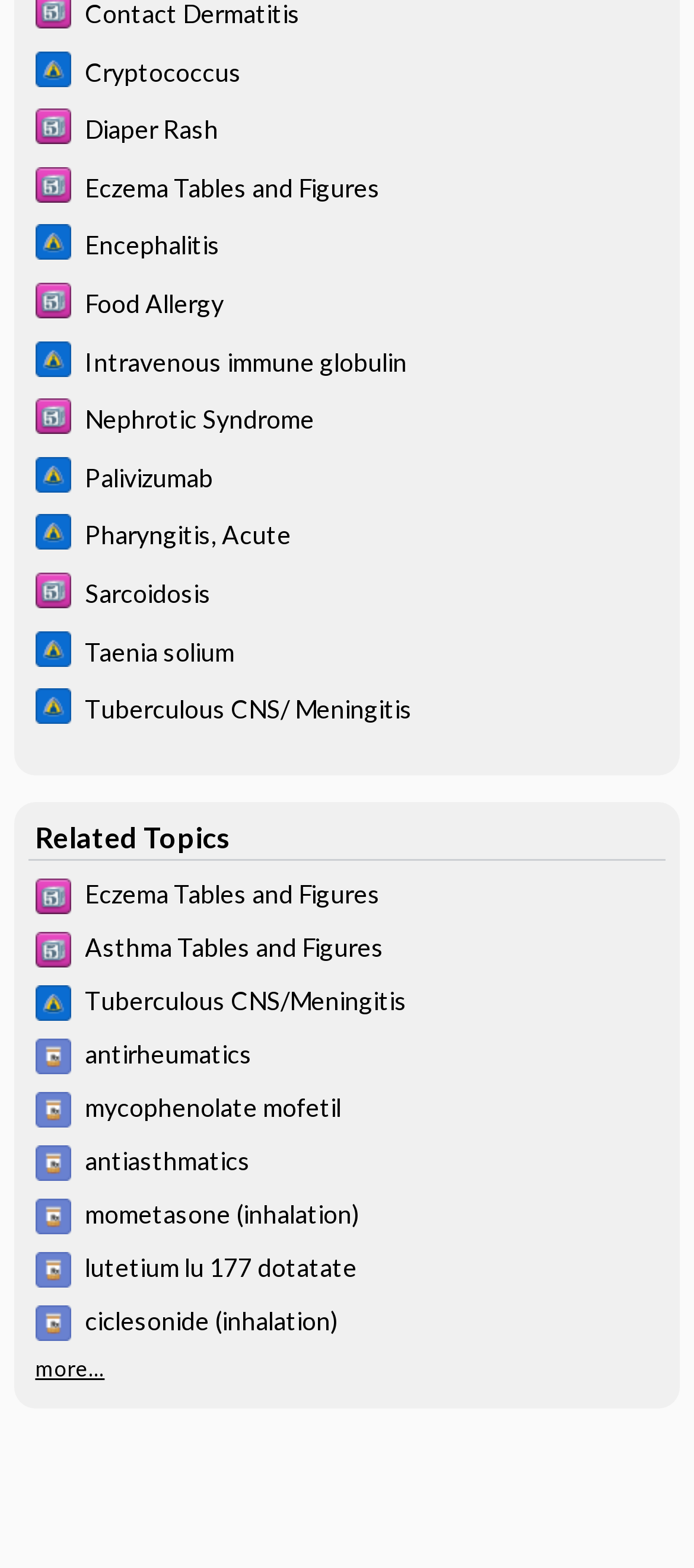Is there a 'more...' link at the bottom of the webpage?
Provide a detailed answer to the question, using the image to inform your response.

I scrolled down to the bottom of the webpage and found a 'more...' link, which suggests that there are more topics or links available beyond what's currently displayed.